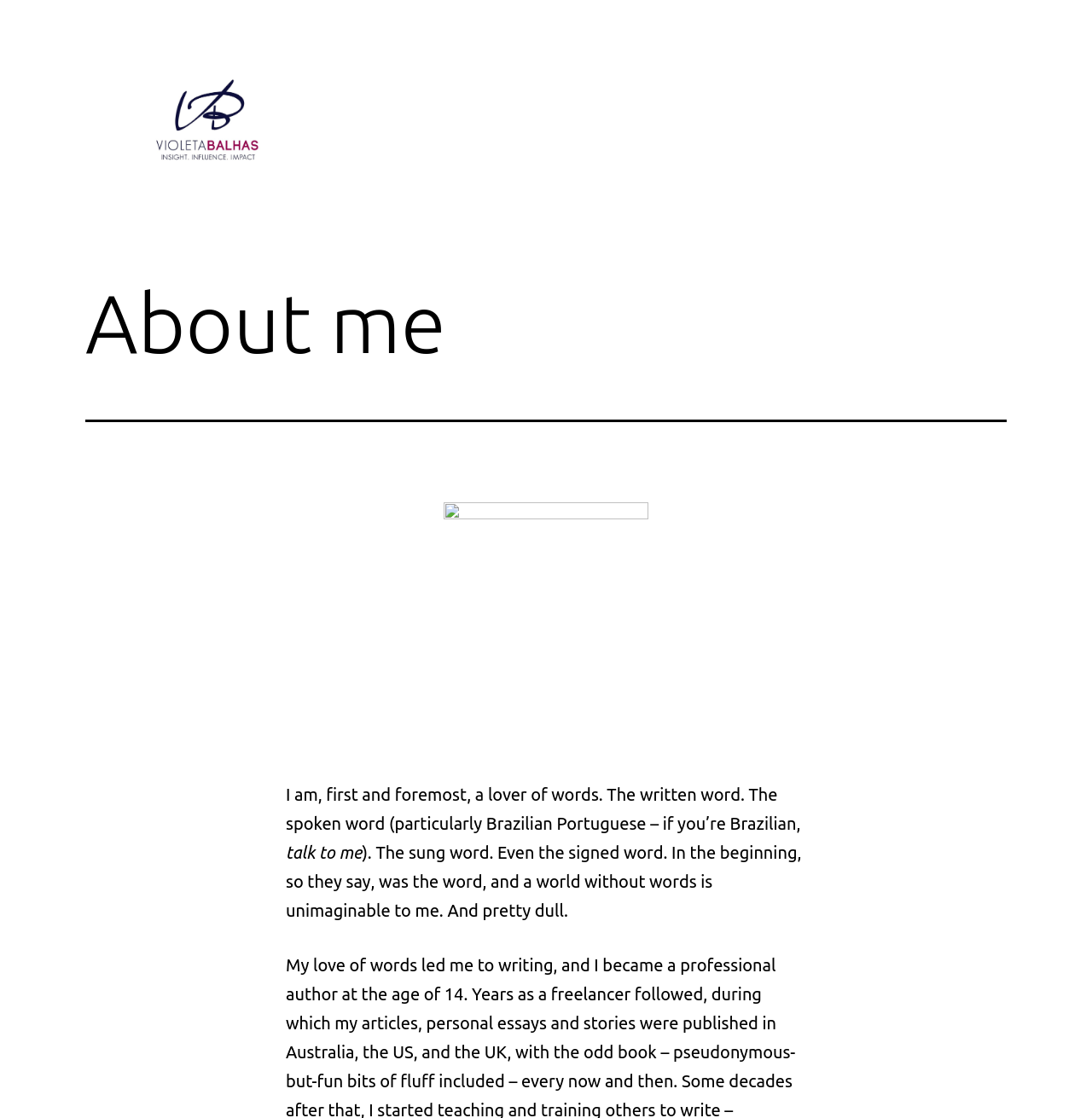Find the UI element described as: "Customize" and predict its bounding box coordinates. Ensure the coordinates are four float numbers between 0 and 1, [left, top, right, bottom].

None